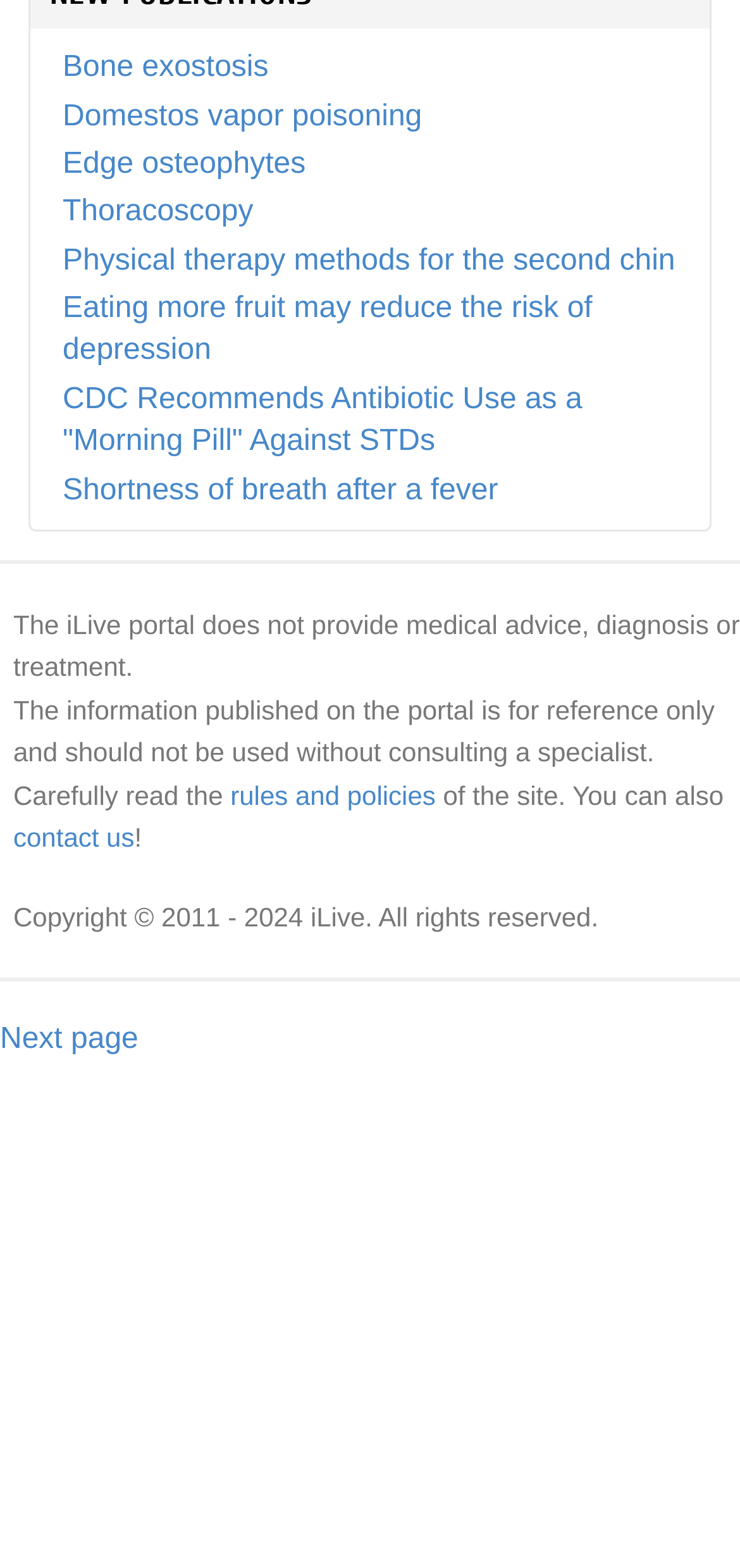What is the purpose of the iLive portal?
Please provide a single word or phrase in response based on the screenshot.

Reference only